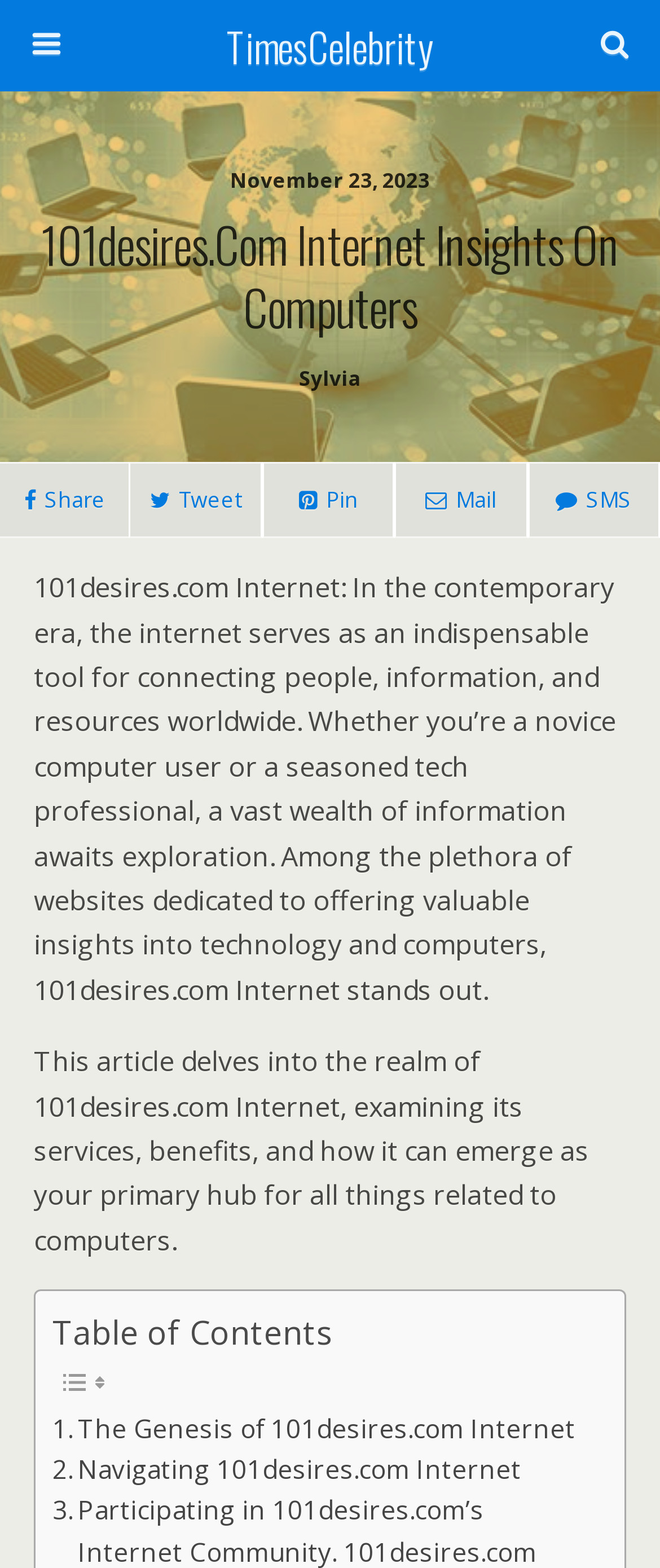Please identify the bounding box coordinates for the region that you need to click to follow this instruction: "Read the article about the genesis of 101desires.com Internet".

[0.079, 0.898, 0.872, 0.924]